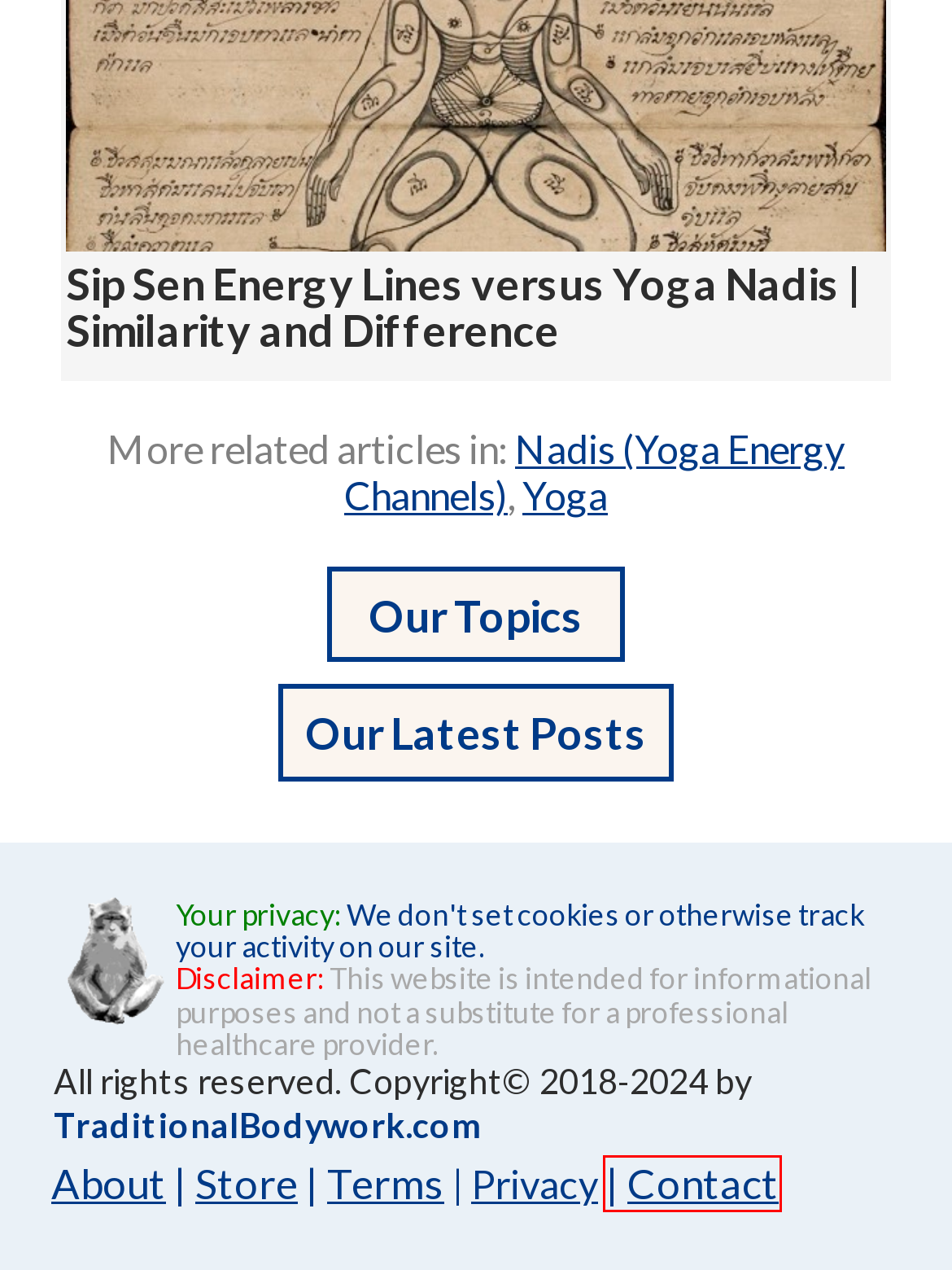Review the webpage screenshot provided, noting the red bounding box around a UI element. Choose the description that best matches the new webpage after clicking the element within the bounding box. The following are the options:
A. Yoga Articles
B. Yogic Energy Channels - Prana Nadis
C. Website | About Massage, Bodywork, and Traditional Medicine
D. Our Contact Page | Get in Touch with our Team
E. Terms and Conditions of Use of TraditionalBodywork.com
F. Sen Lines and Nadis | Differences and Similarities
G. Meaning of Ida Nadi Name and Synonyms | Yoga Energy Channel
H. Privacy Policy of TraditionalBodywork.com

D